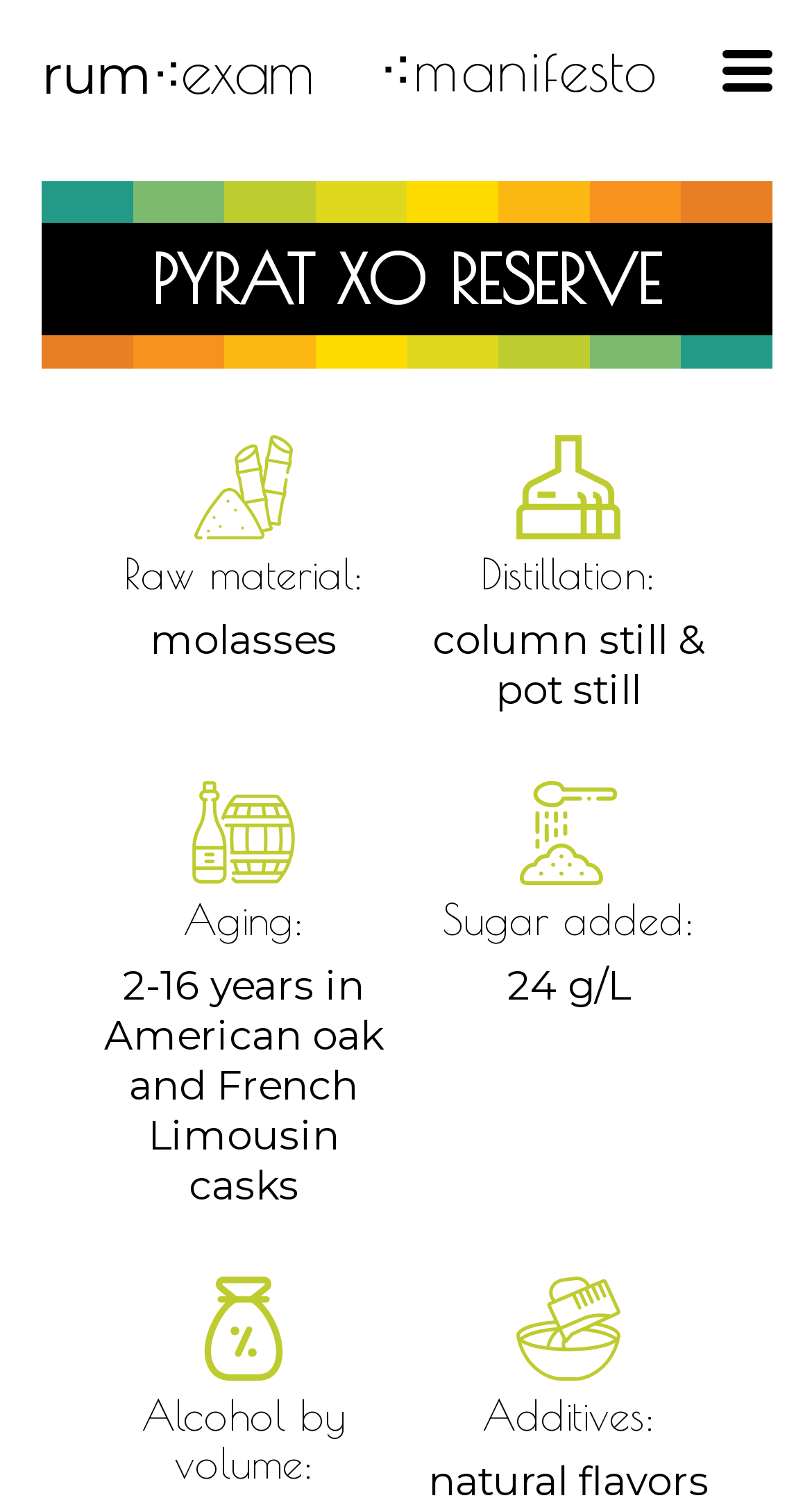What is the main title displayed on this webpage?

PYRAT XO RESERVE